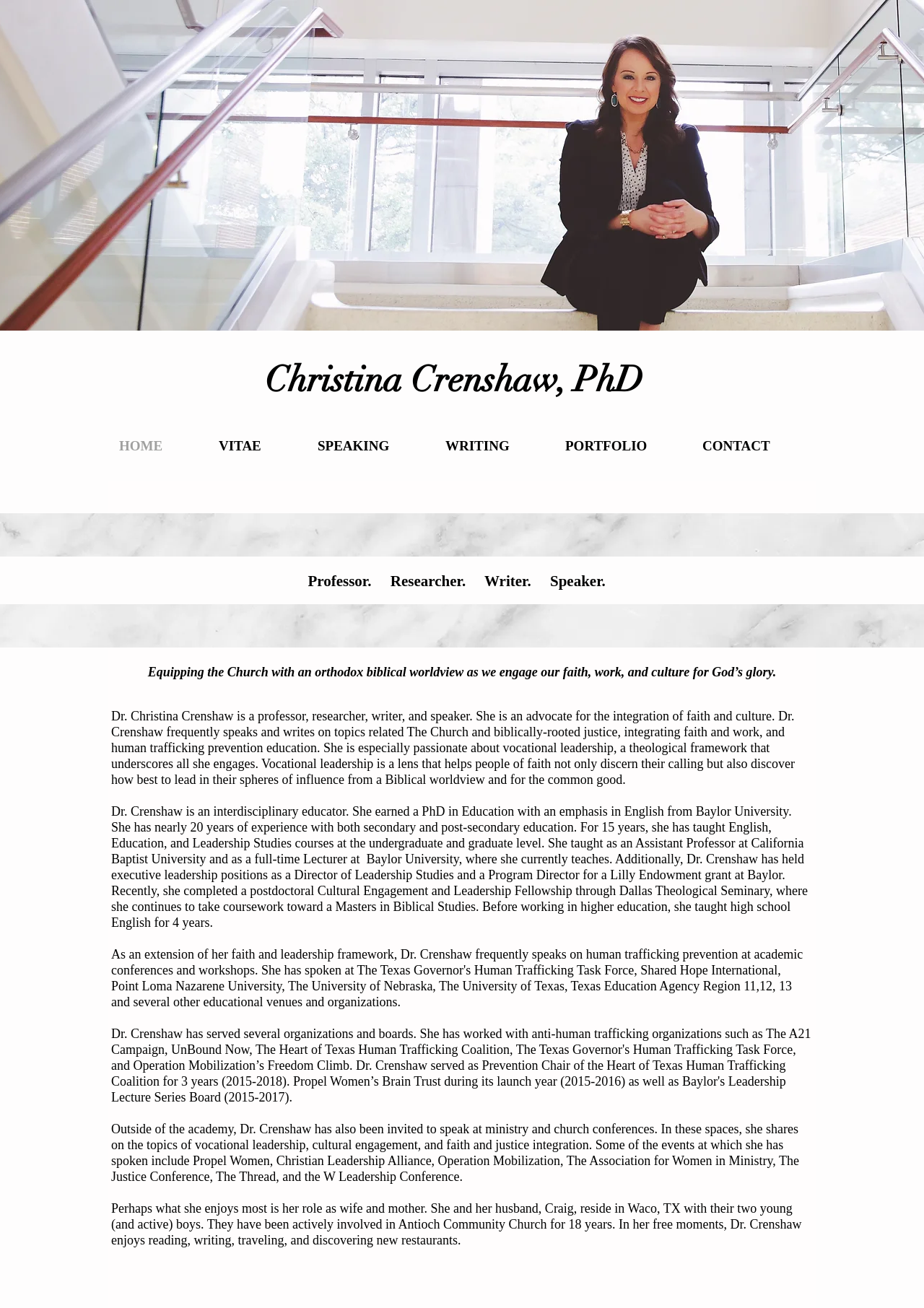From the given element description: "SPEAKING", find the bounding box for the UI element. Provide the coordinates as four float numbers between 0 and 1, in the order [left, top, right, bottom].

[0.332, 0.313, 0.47, 0.368]